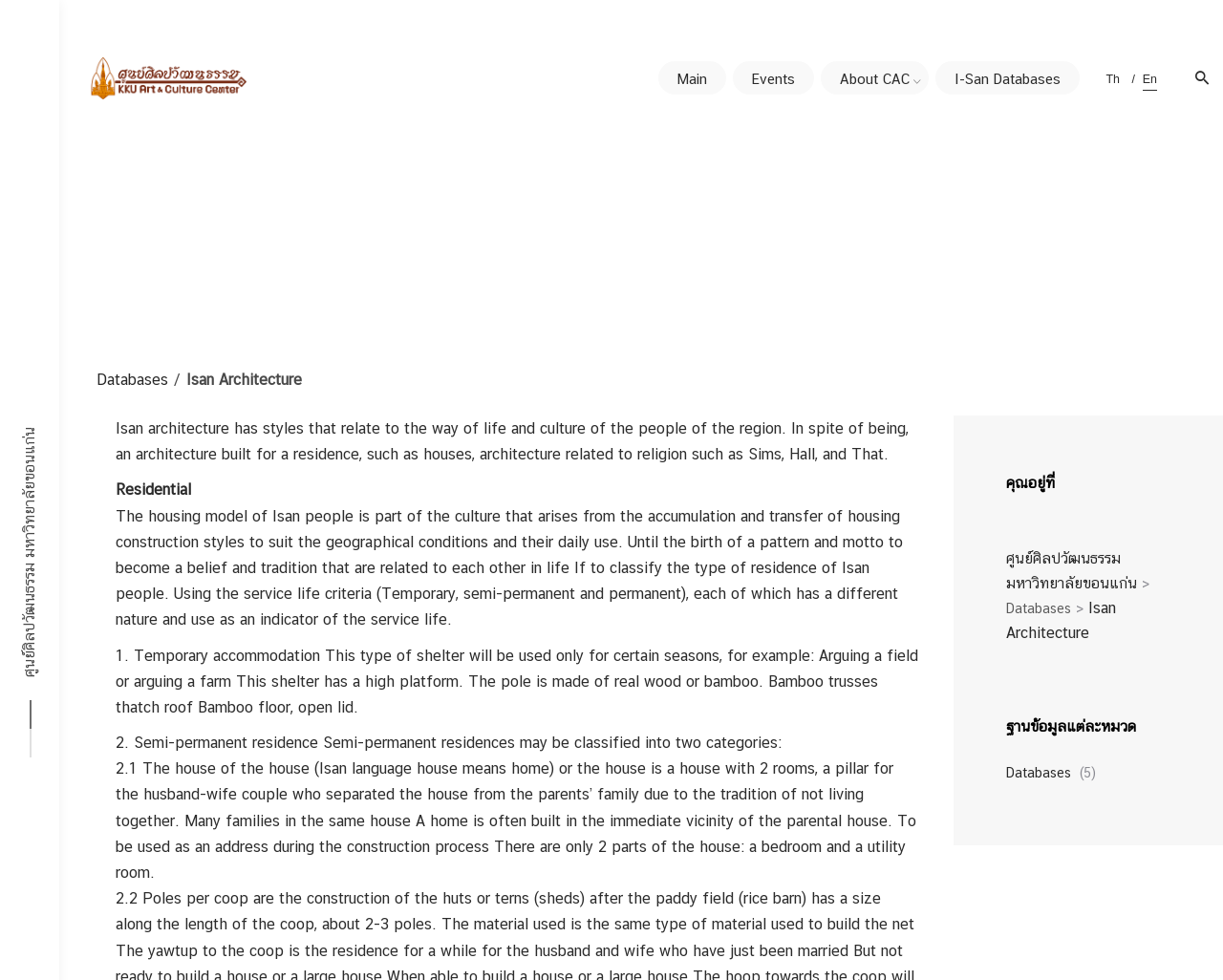Respond to the question below with a single word or phrase:
How many databases are mentioned?

1